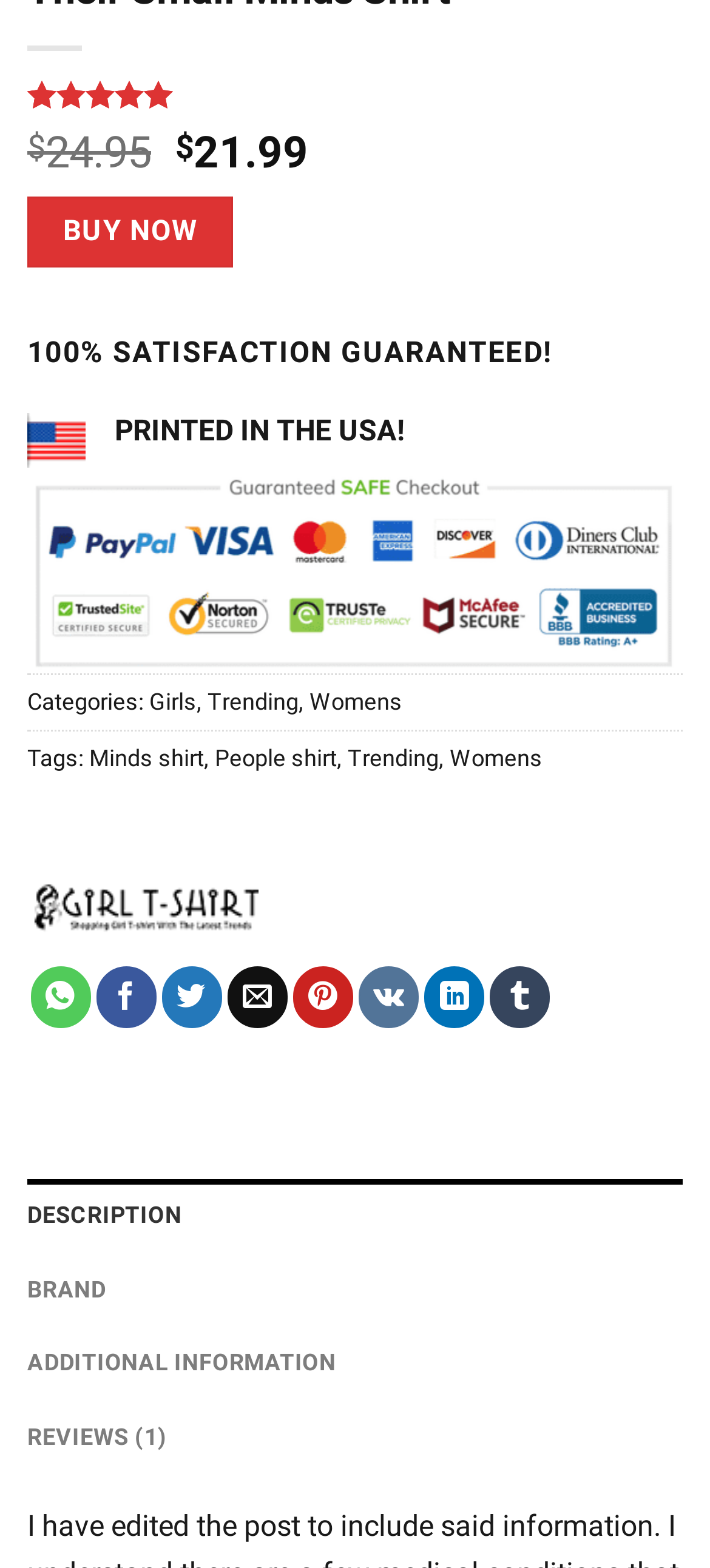Can you provide the bounding box coordinates for the element that should be clicked to implement the instruction: "view related post about weight loss tips"?

None